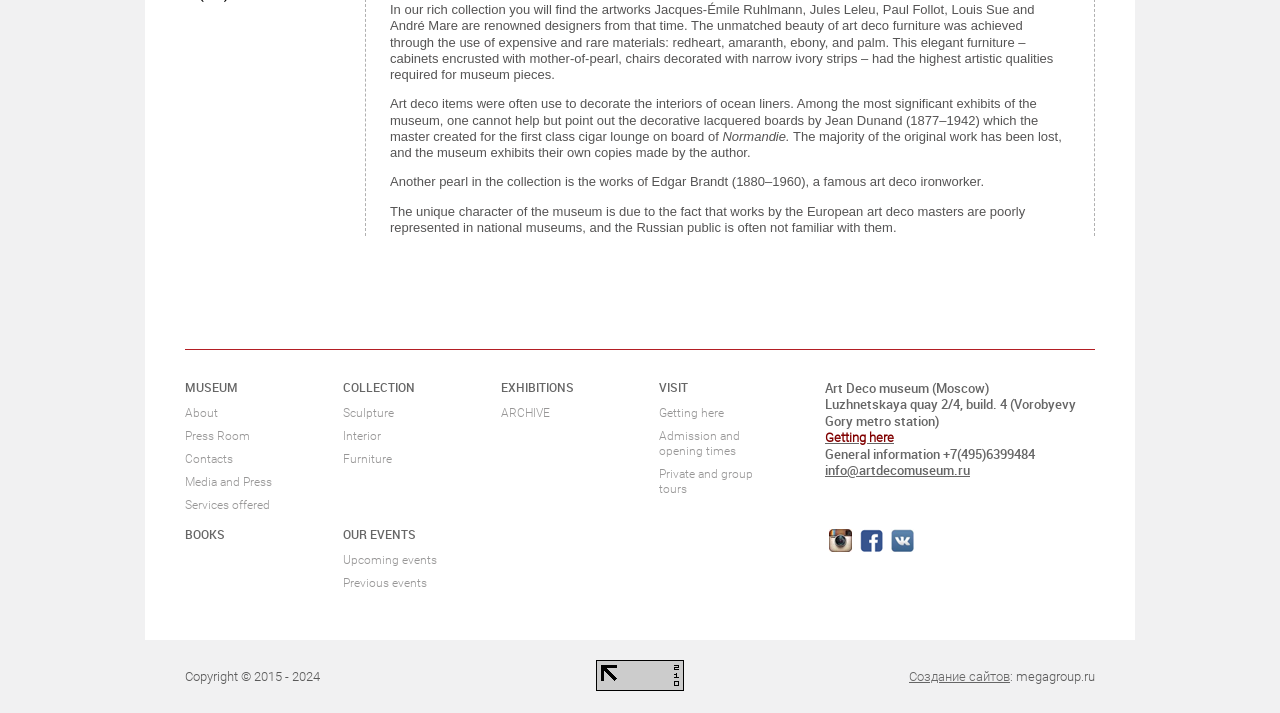Using the webpage screenshot, locate the HTML element that fits the following description and provide its bounding box: "Media and Press".

[0.145, 0.661, 0.212, 0.693]